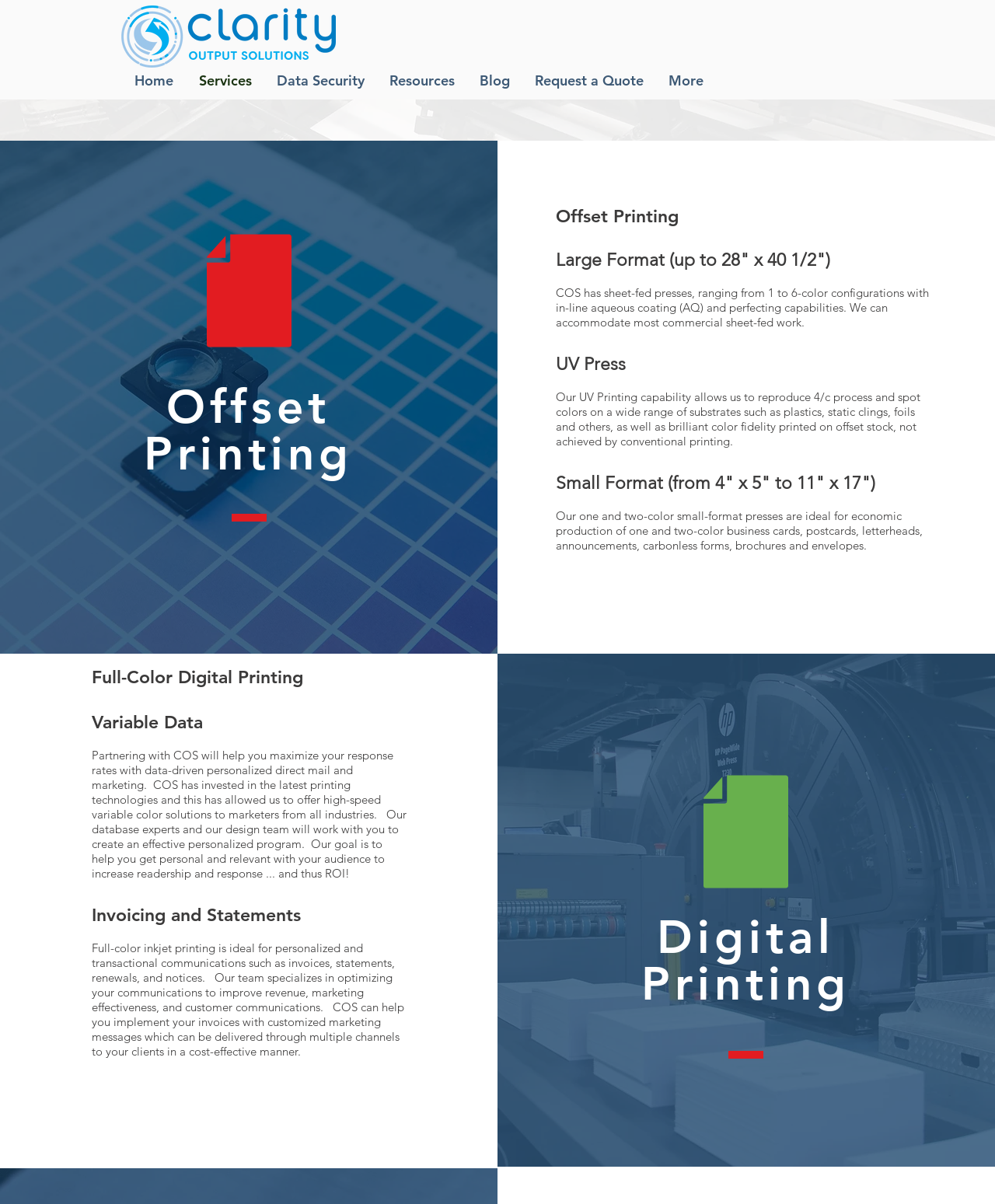Please provide a one-word or short phrase answer to the question:
What is the company name?

Clarity Output Solutions